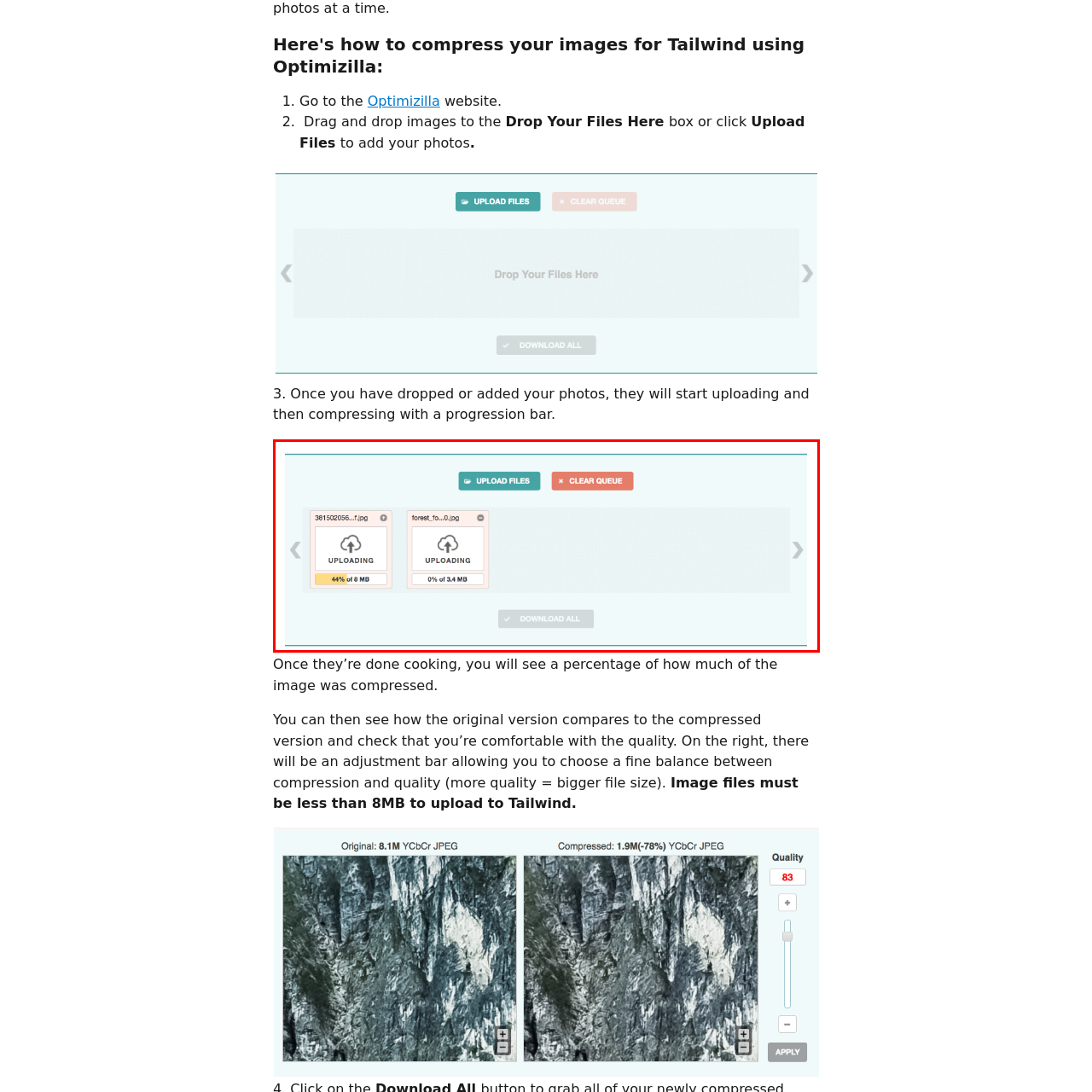Create a thorough and descriptive caption for the photo marked by the red boundary.

The image displays a user interface from the Optimizilla website, illustrating the process of uploading images for compression. Two file thumbnails are shown, each with a status indicator. The first file, potentially titled "38152065...jpg," is currently uploading, with a progress indicator displaying "44% of 8 MB" completed. The second file, titled "forest_to...jpg," is also in the uploading phase, showing "0% of 3.4 MB." 

Prominently featured are buttons for "UPLOAD FILES" and "CLEAR QUEUE," enabling users to manage their uploads easily. A "DOWNLOAD ALL" button is also visible, allowing users to download their images once the compression is complete. The clean, pastel-colored layout emphasizes a user-friendly experience, guiding users through the image compression process efficiently.